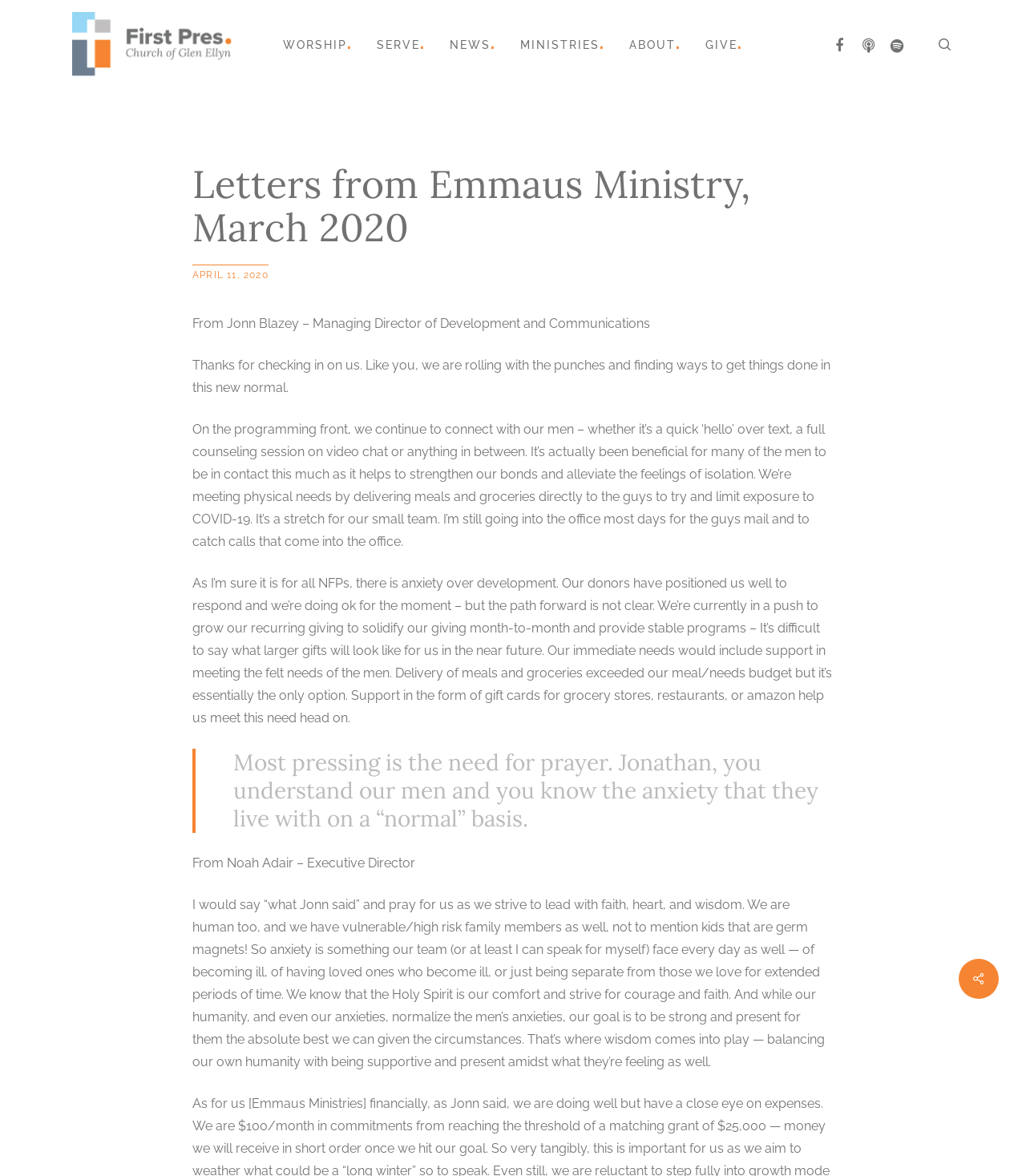Determine the bounding box coordinates of the section I need to click to execute the following instruction: "Search for something". Provide the coordinates as four float numbers between 0 and 1, i.e., [left, top, right, bottom].

[0.07, 0.126, 0.93, 0.178]